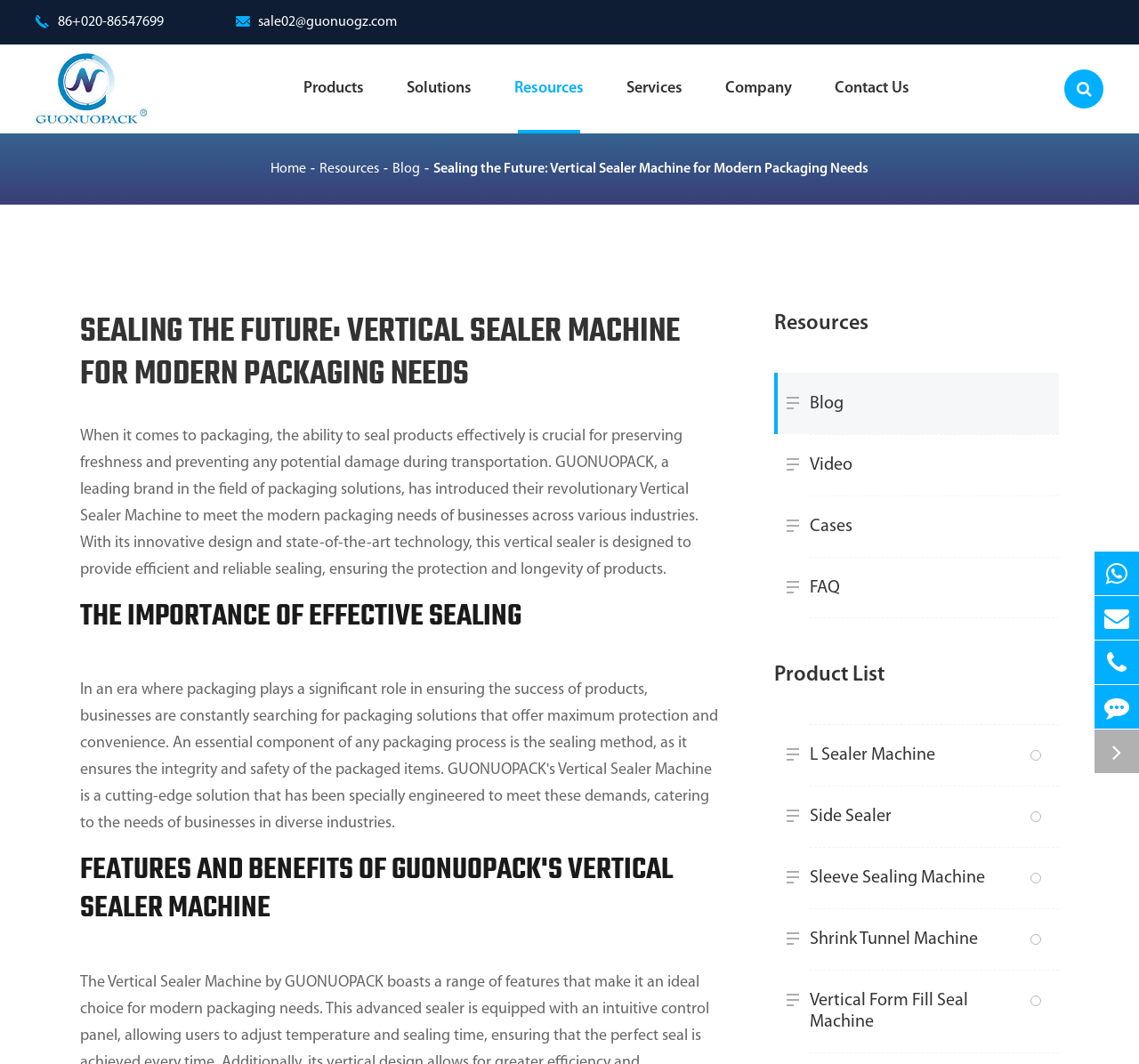Please specify the coordinates of the bounding box for the element that should be clicked to carry out this instruction: "Search for something". The coordinates must be four float numbers between 0 and 1, formatted as [left, top, right, bottom].

[0.031, 0.125, 0.969, 0.148]